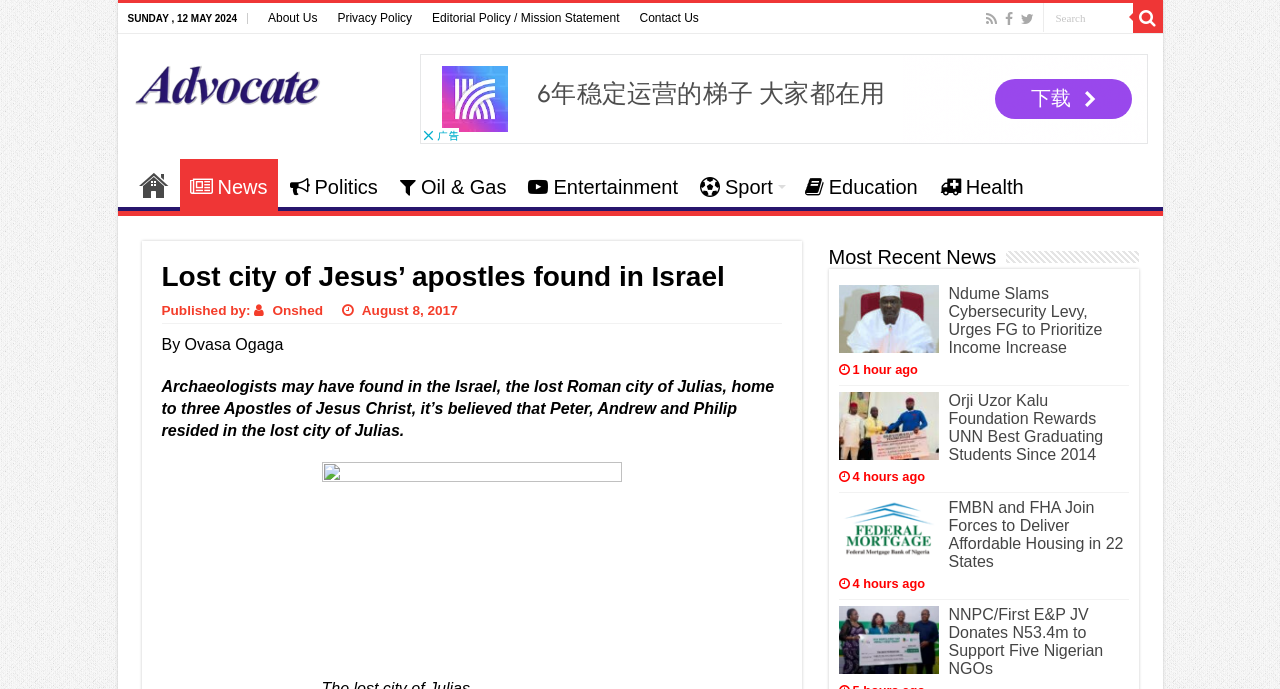Determine the bounding box coordinates of the clickable element necessary to fulfill the instruction: "Read about the lost city of Jesus’ apostles". Provide the coordinates as four float numbers within the 0 to 1 range, i.e., [left, top, right, bottom].

[0.126, 0.379, 0.611, 0.425]